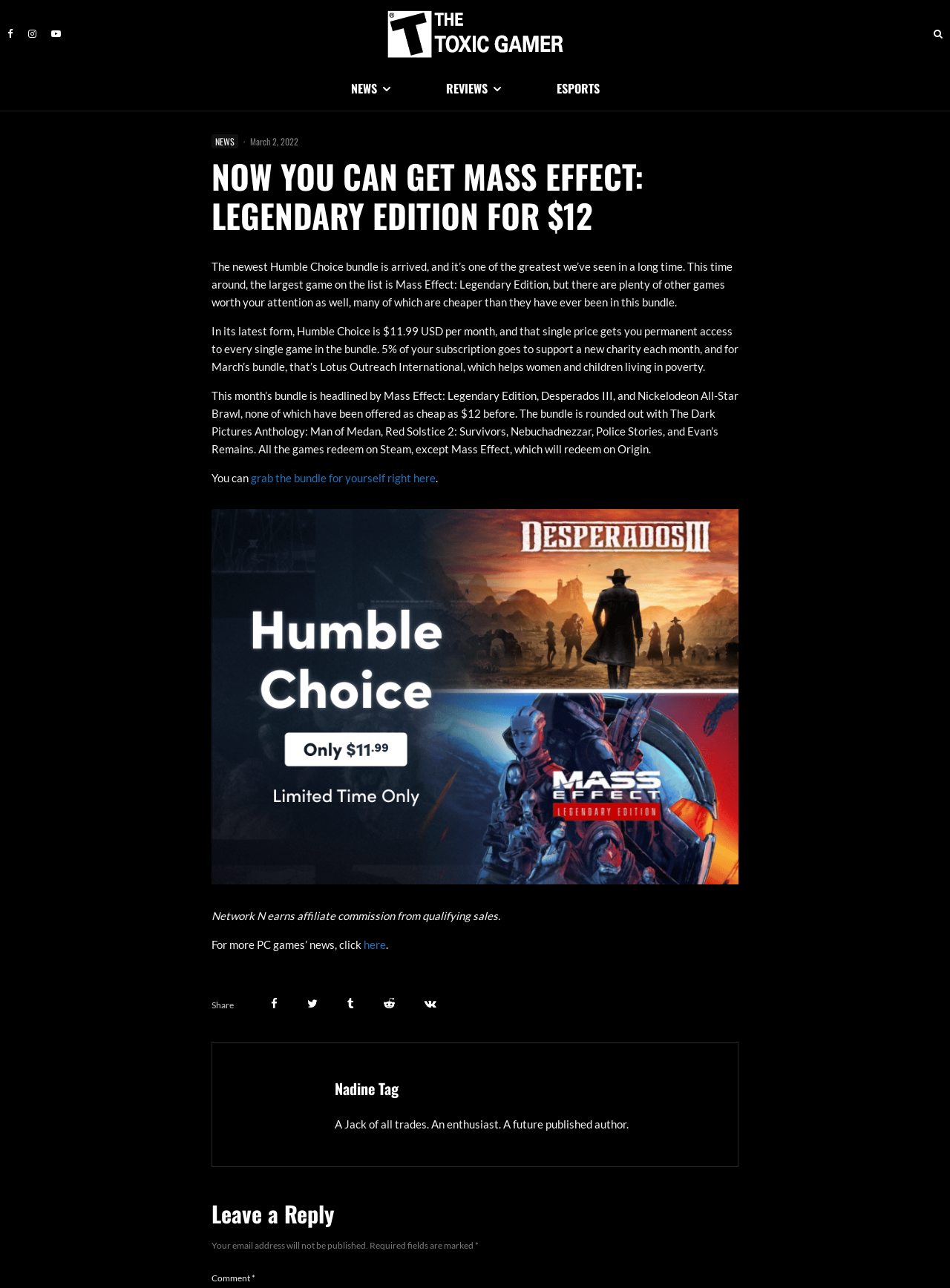How many games are included in the Humble Choice bundle? Using the information from the screenshot, answer with a single word or phrase.

9